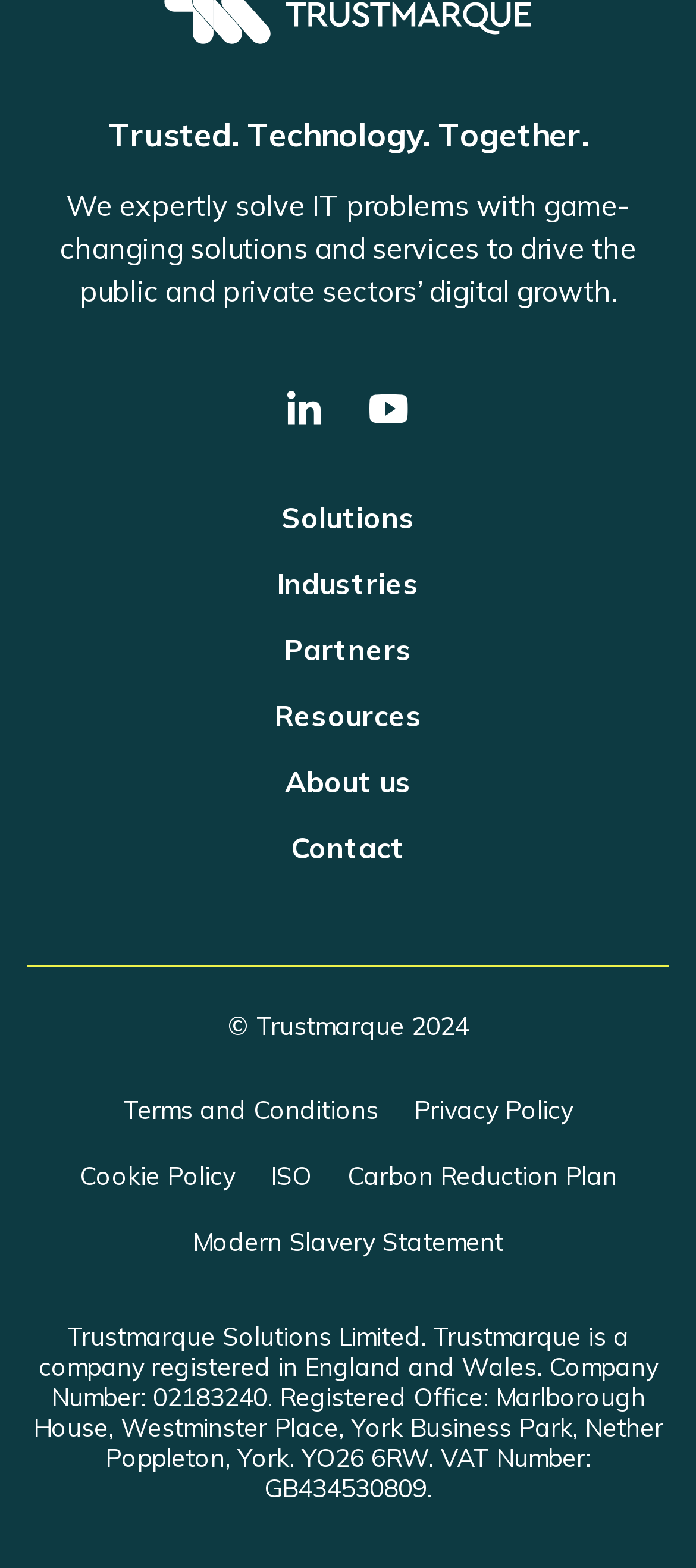Please identify the bounding box coordinates of the element's region that needs to be clicked to fulfill the following instruction: "Read the Terms and Conditions". The bounding box coordinates should consist of four float numbers between 0 and 1, i.e., [left, top, right, bottom].

[0.177, 0.697, 0.544, 0.718]